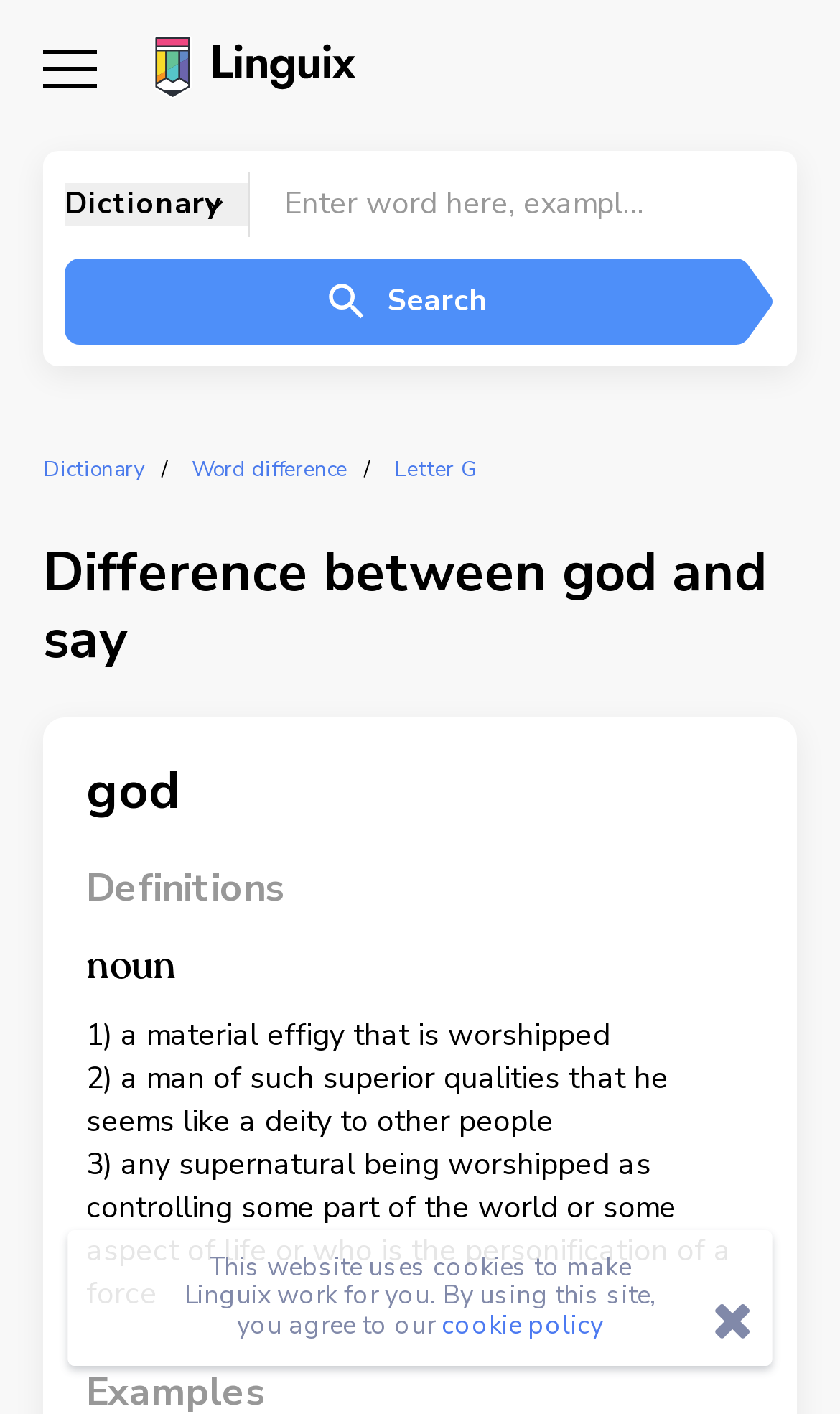Please find the bounding box coordinates of the clickable region needed to complete the following instruction: "Send a message to the press team". The bounding box coordinates must consist of four float numbers between 0 and 1, i.e., [left, top, right, bottom].

None